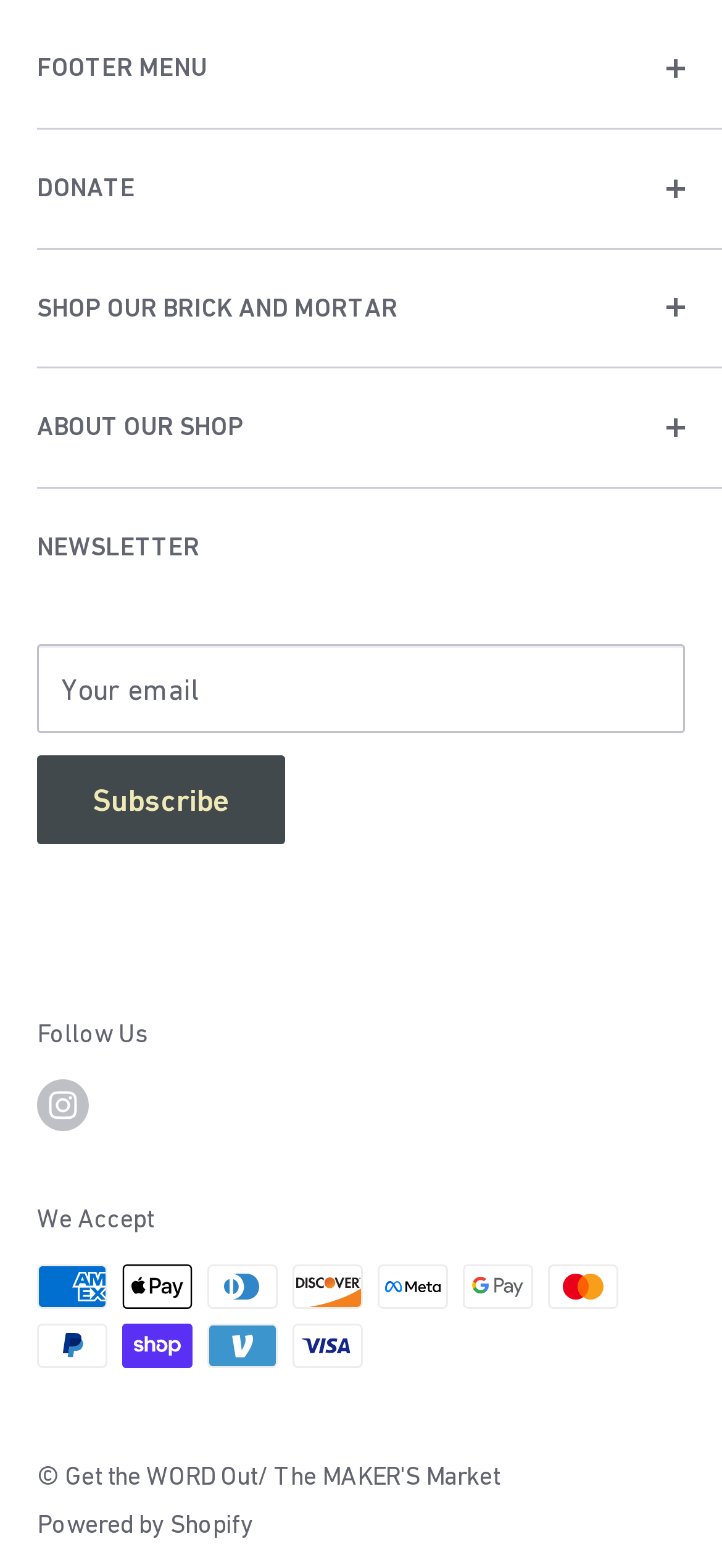Reply to the question below using a single word or brief phrase:
What is the shop's email address?

makersmarketstl@gmail.com